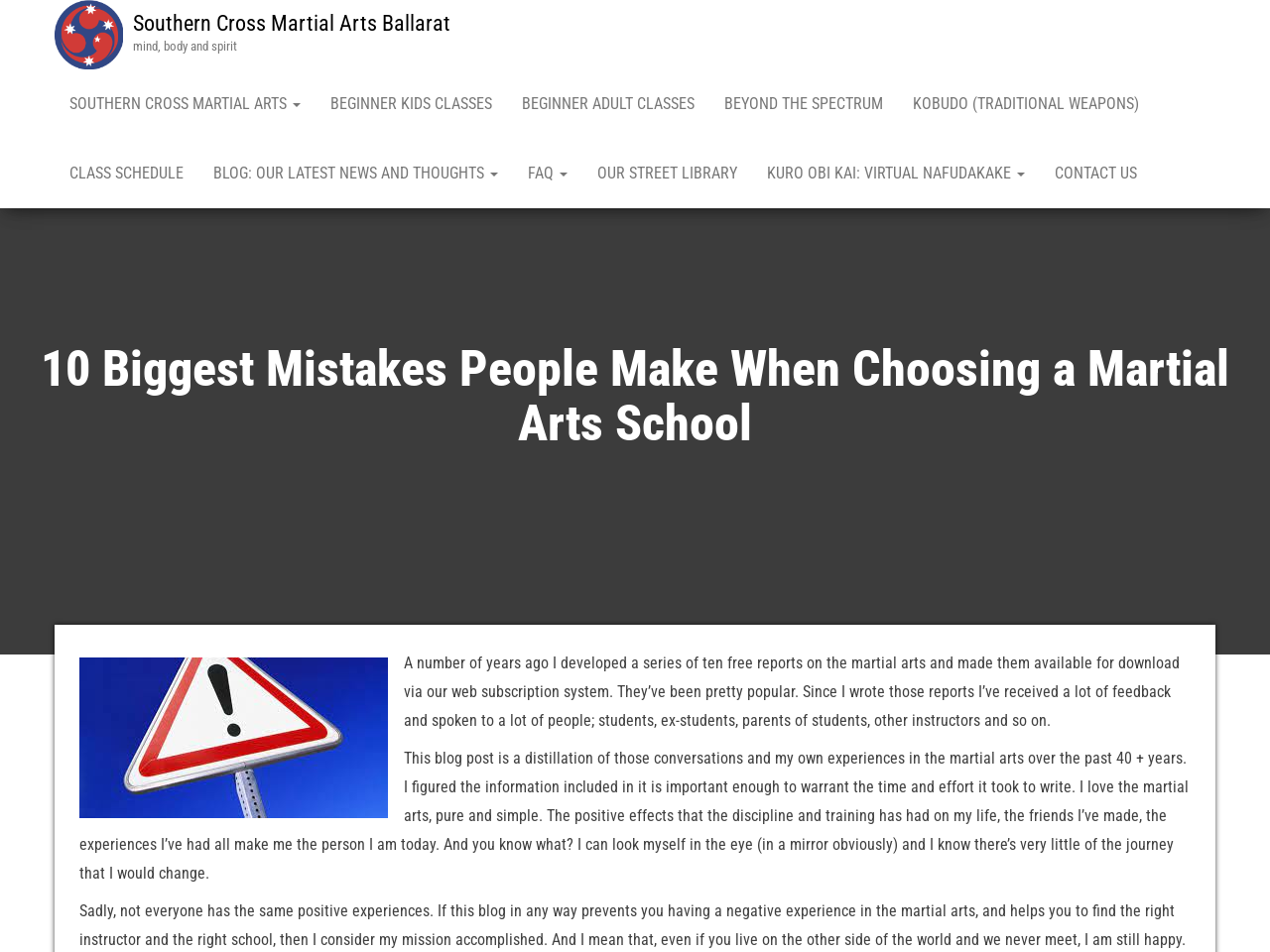Please reply to the following question using a single word or phrase: 
What is the theme of the blog post?

Martial arts